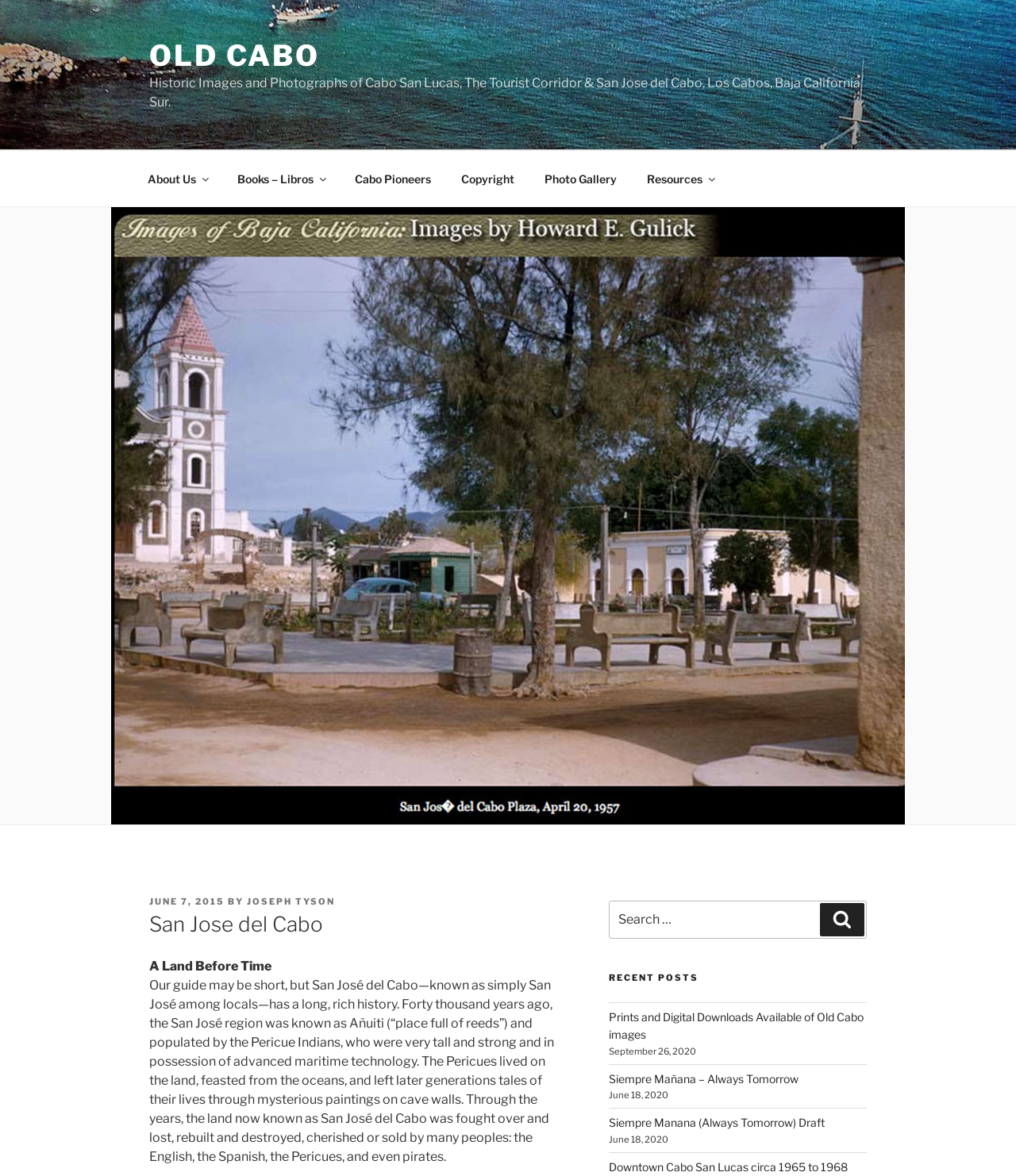What is the purpose of the search box?
Examine the image and provide an in-depth answer to the question.

The search box is located at the bottom of the page and allows users to search for specific content on the website.